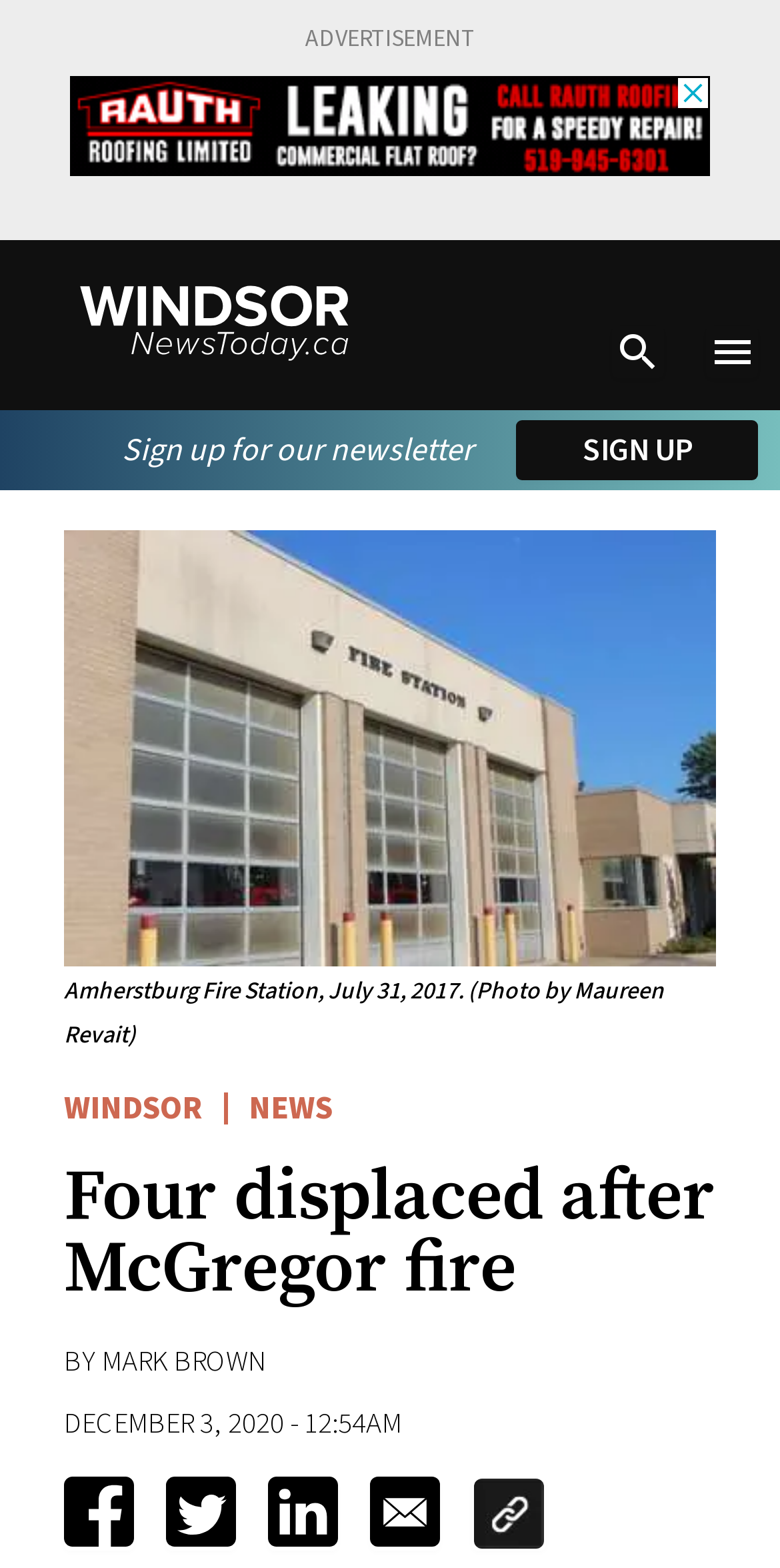Provide the bounding box for the UI element matching this description: "Around the DMV".

None